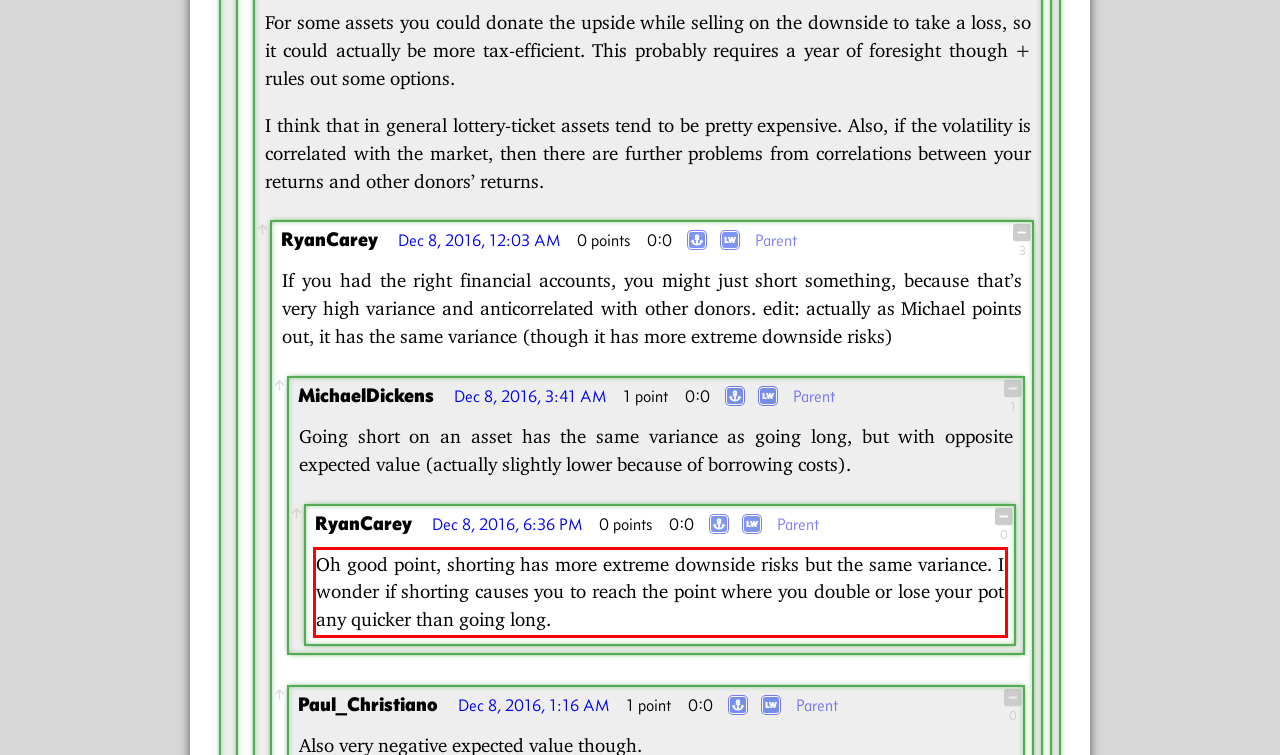There is a UI element on the webpage screenshot marked by a red bounding box. Extract and generate the text content from within this red box.

Oh good point, shorting has more extreme downside risks but the same variance. I wonder if shorting causes you to reach the point where you double or lose your pot any quicker than going long.